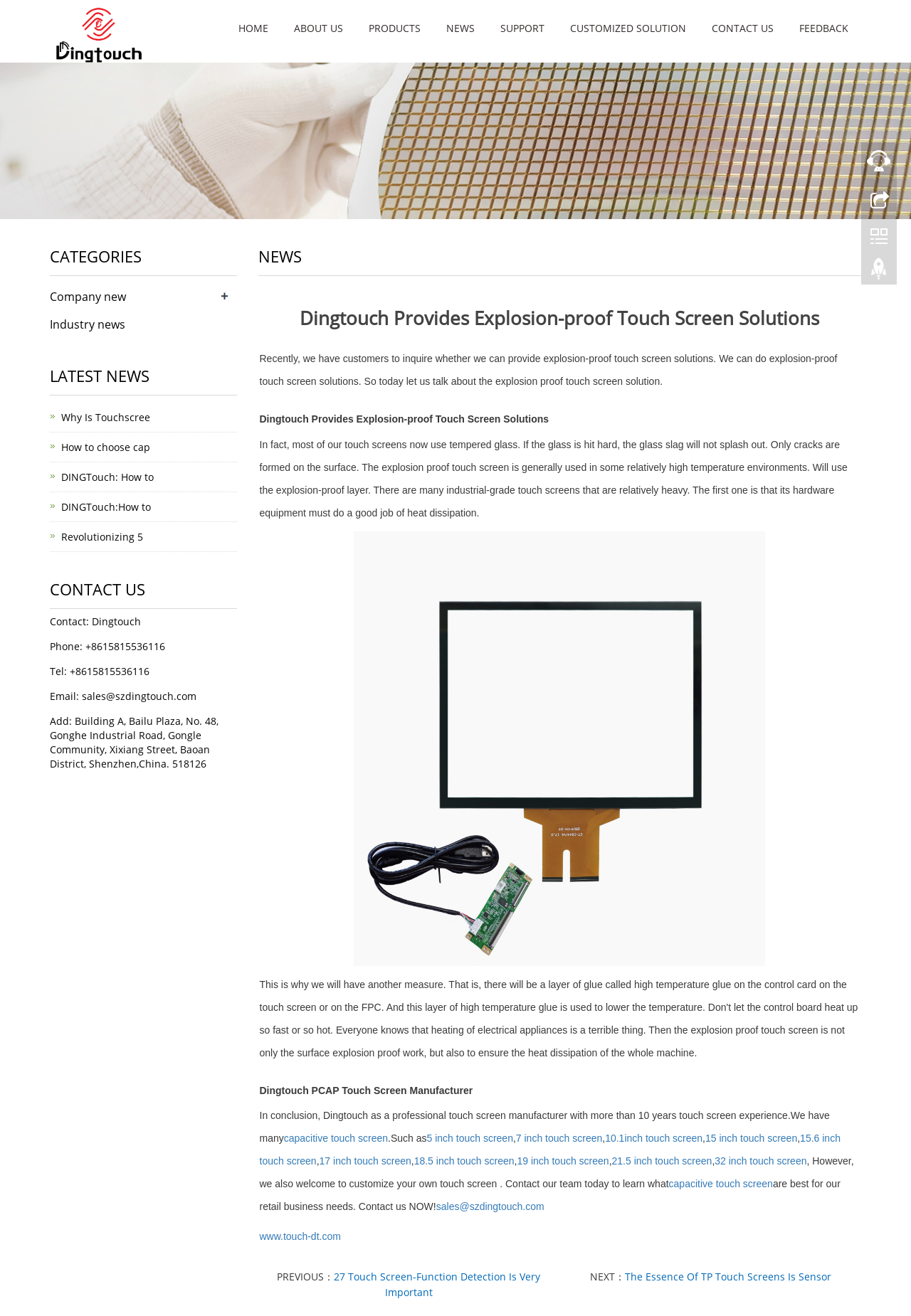What is the phone number?
Answer the question in a detailed and comprehensive manner.

The phone number can be found in the 'CONTACT US' section at the bottom of the webpage, where it is written as 'Phone: +8615815536116'.